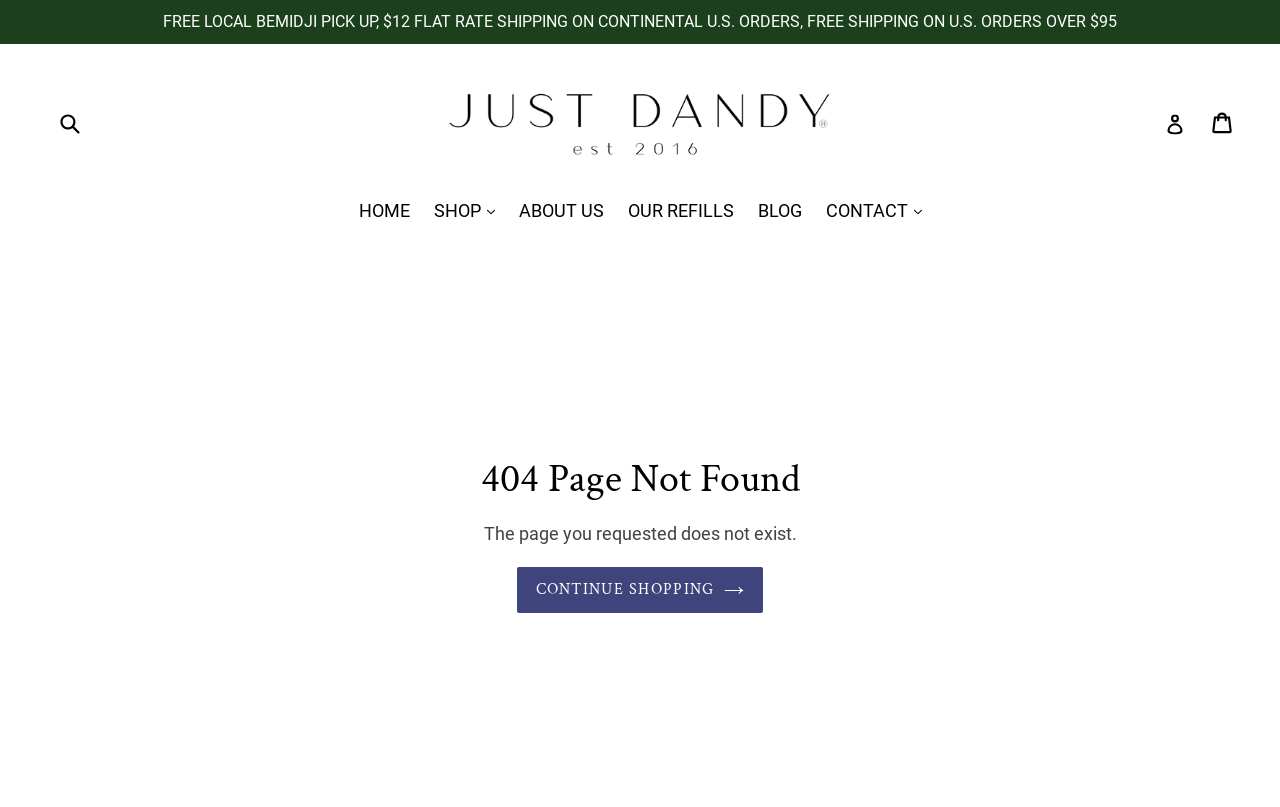Indicate the bounding box coordinates of the clickable region to achieve the following instruction: "Learn about the company."

[0.397, 0.244, 0.479, 0.281]